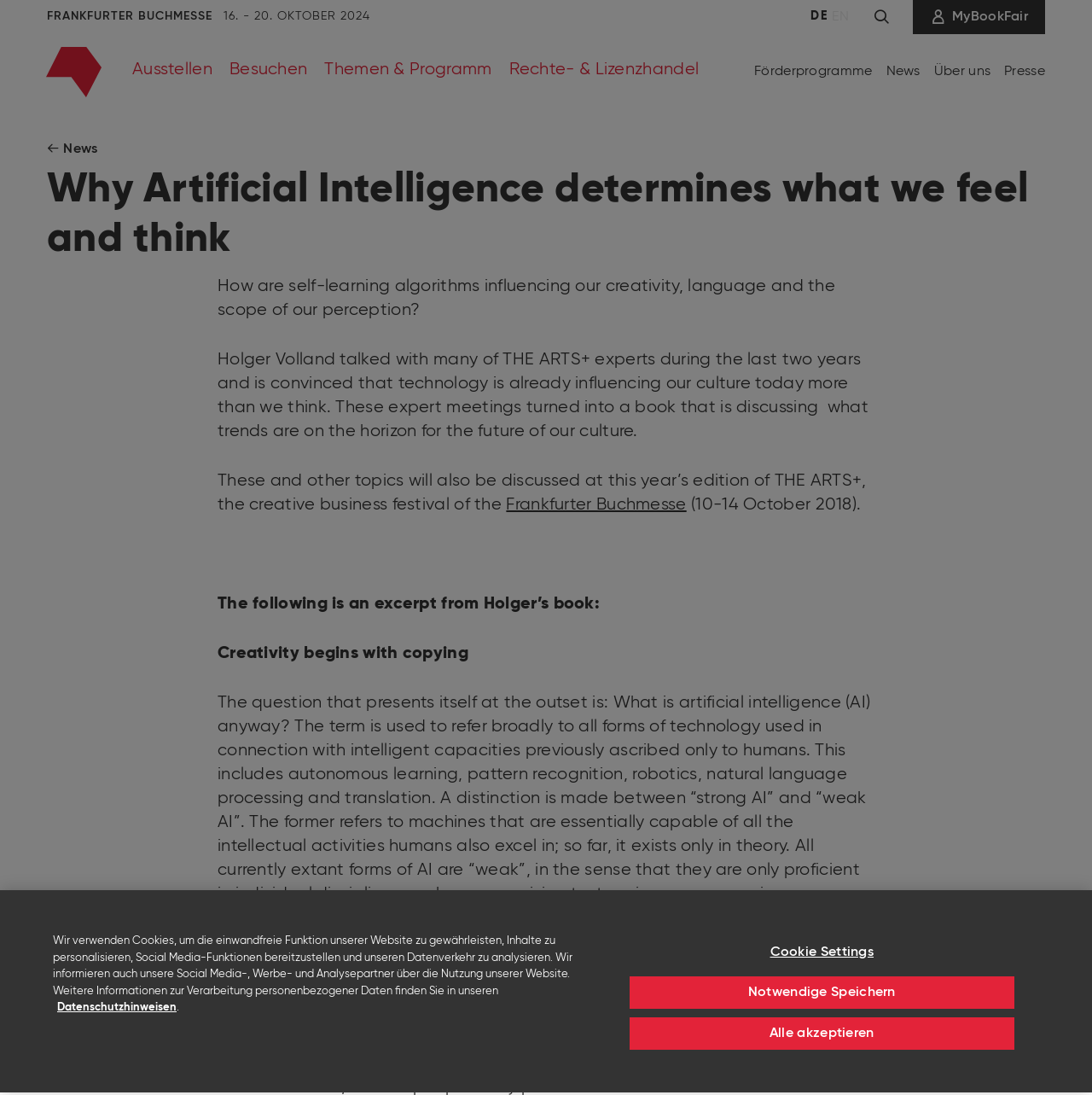Determine the bounding box coordinates for the region that must be clicked to execute the following instruction: "Click the 'Frankfurter Buchmesse' link".

[0.464, 0.453, 0.629, 0.469]